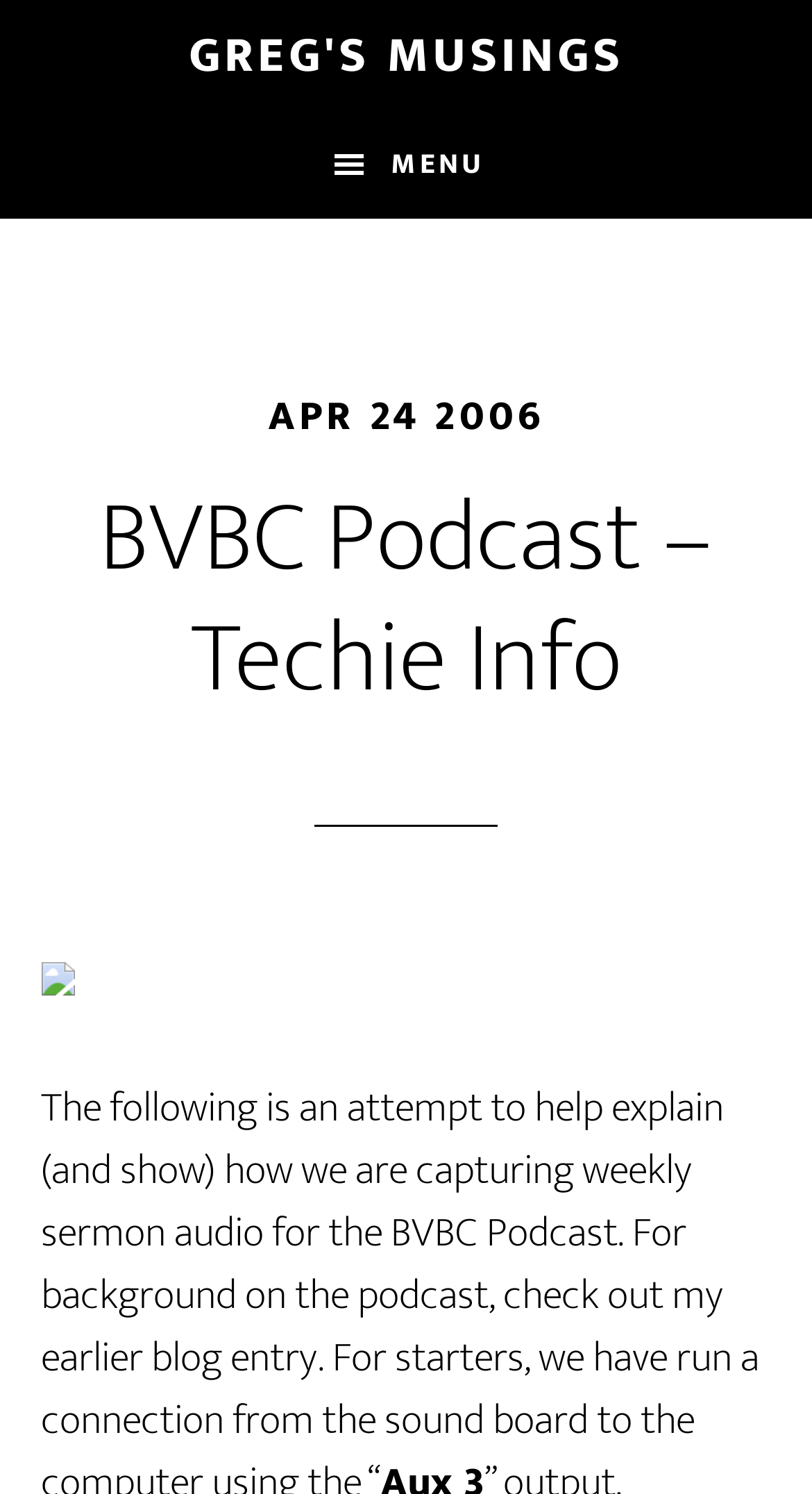Please determine the primary heading and provide its text.

BVBC Podcast – Techie Info